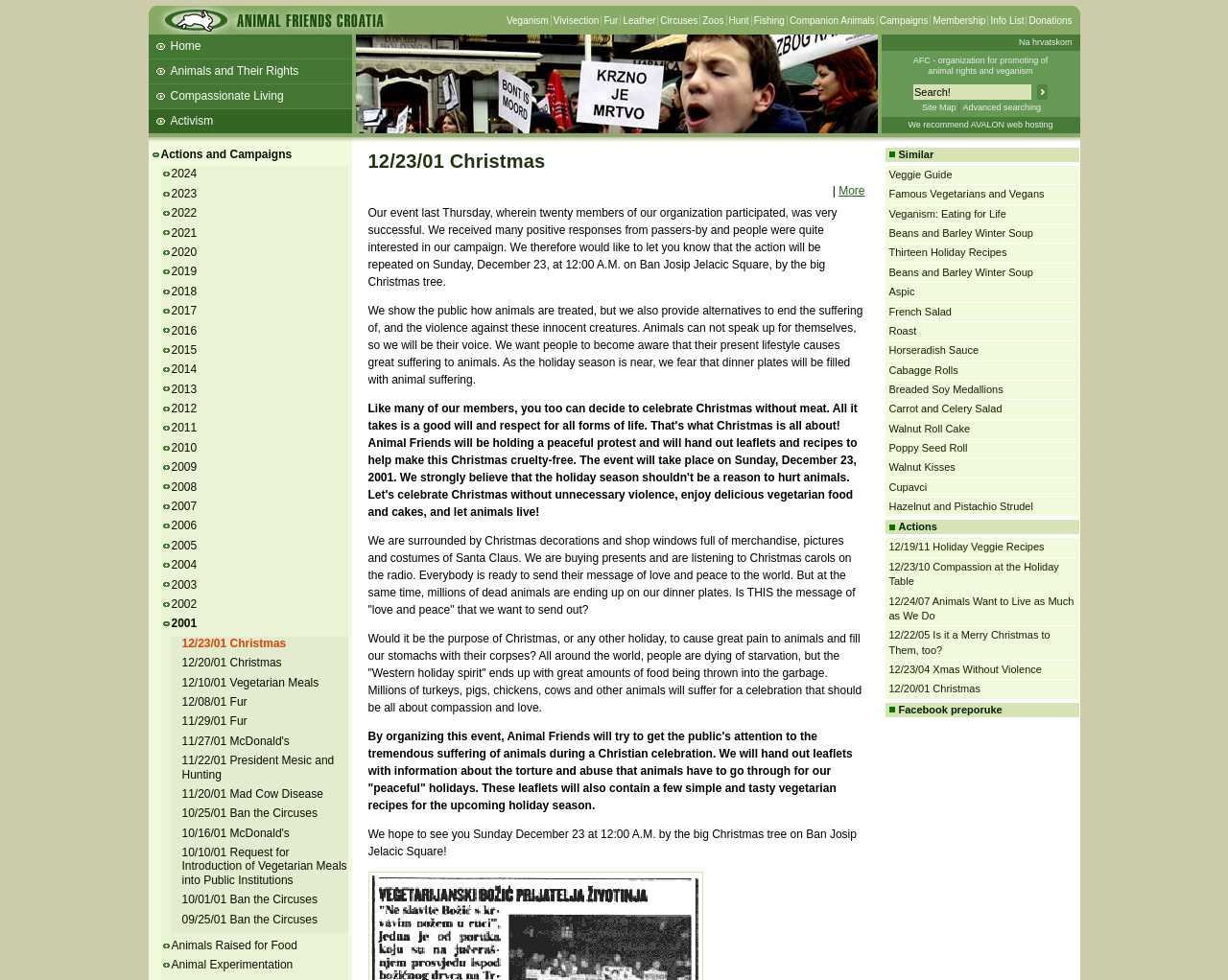Can you pinpoint the bounding box coordinates for the clickable element required for this instruction: "Go to the 'Animals and Their Rights' page"? The coordinates should be four float numbers between 0 and 1, i.e., [left, top, right, bottom].

[0.121, 0.061, 0.286, 0.085]